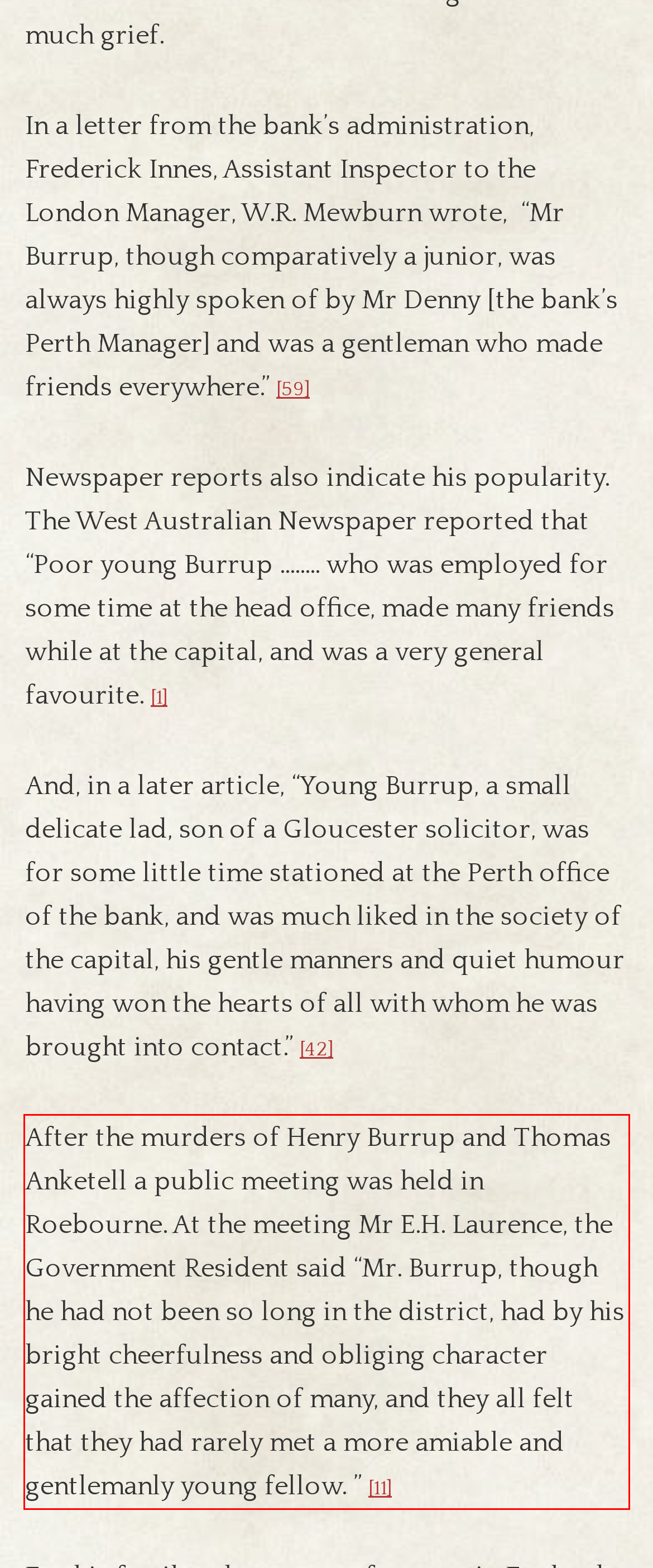Review the screenshot of the webpage and recognize the text inside the red rectangle bounding box. Provide the extracted text content.

After the murders of Henry Burrup and Thomas Anketell a public meeting was held in Roebourne. At the meeting Mr E.H. Laurence, the Government Resident said “Mr. Burrup, though he had not been so long in the district, had by his bright cheerfulness and obliging character gained the affection of many, and they all felt that they had rarely met a more amiable and gentlemanly young fellow. ” [11]